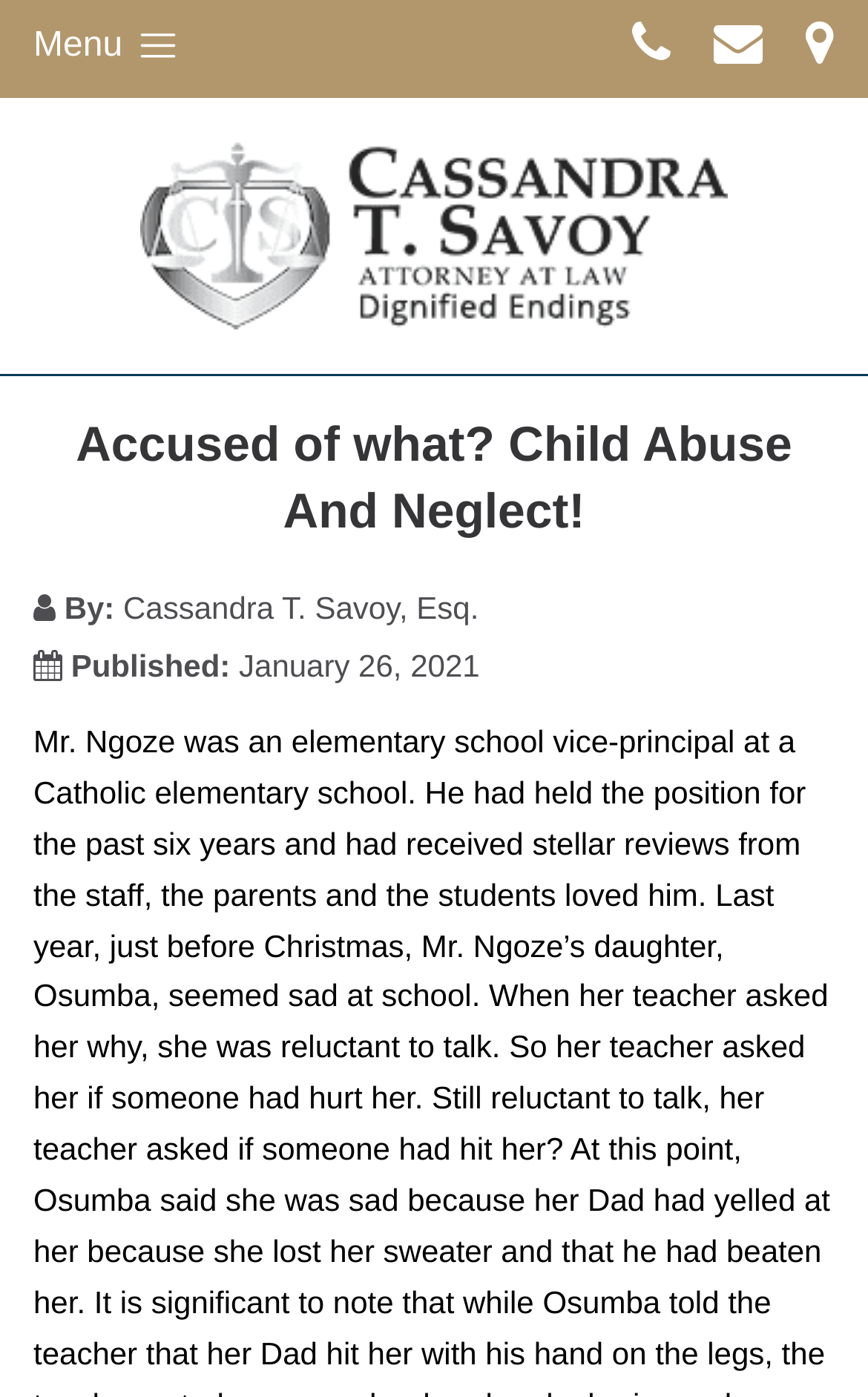Using the webpage screenshot and the element description Menu, determine the bounding box coordinates. Specify the coordinates in the format (top-left x, top-left y, bottom-right x, bottom-right y) with values ranging from 0 to 1.

[0.038, 0.013, 0.214, 0.055]